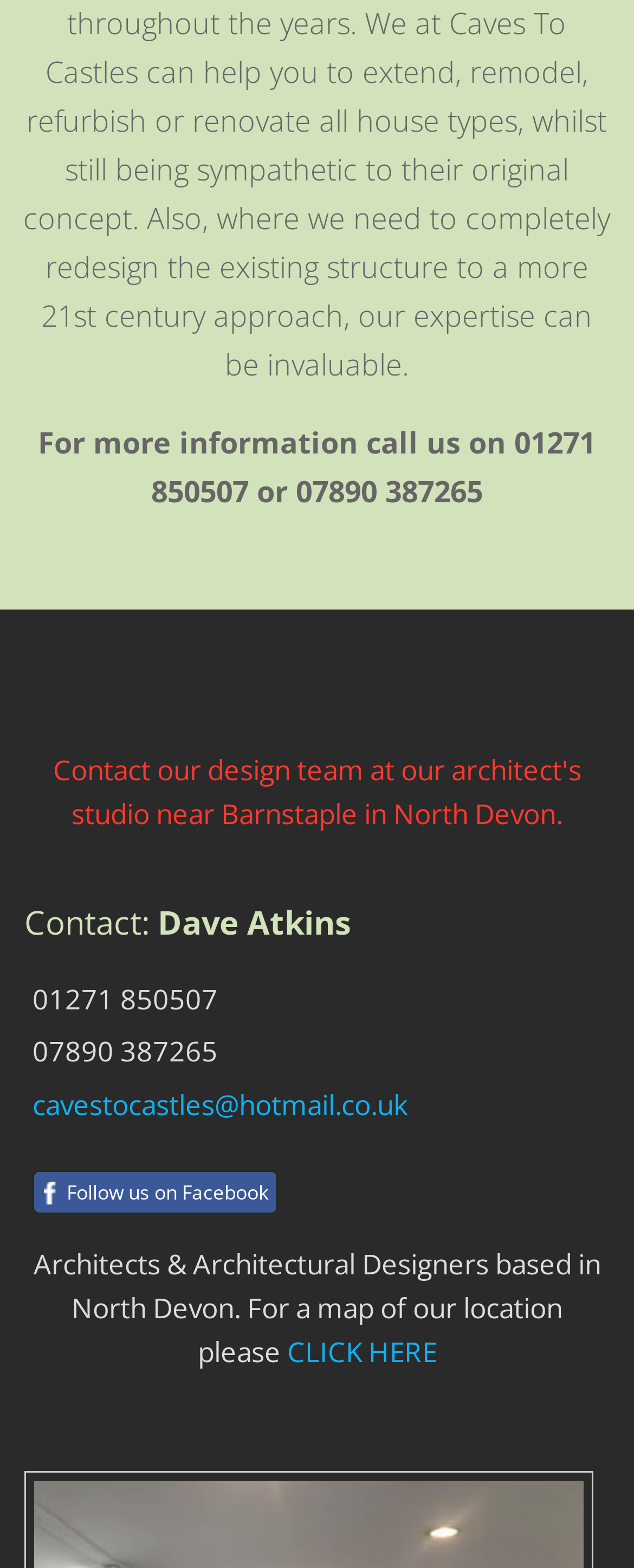How can I find a map of the studio's location?
Carefully analyze the image and provide a detailed answer to the question.

The link to find a map of the studio's location is provided at the bottom of the contact information section, where it says 'For a map of our location please CLICK HERE'.